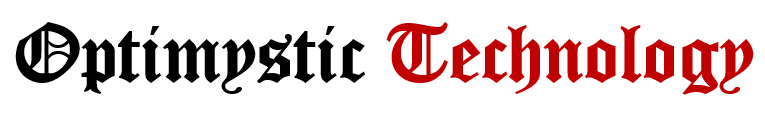Analyze the image and give a detailed response to the question:
What areas does Optimystic Technology focus on?

The question asks about the focus areas of Optimystic Technology. According to the caption, the company's focus areas include web hosting, web design, app development, and software solutions, which aligns with the overall aesthetic of the logo.